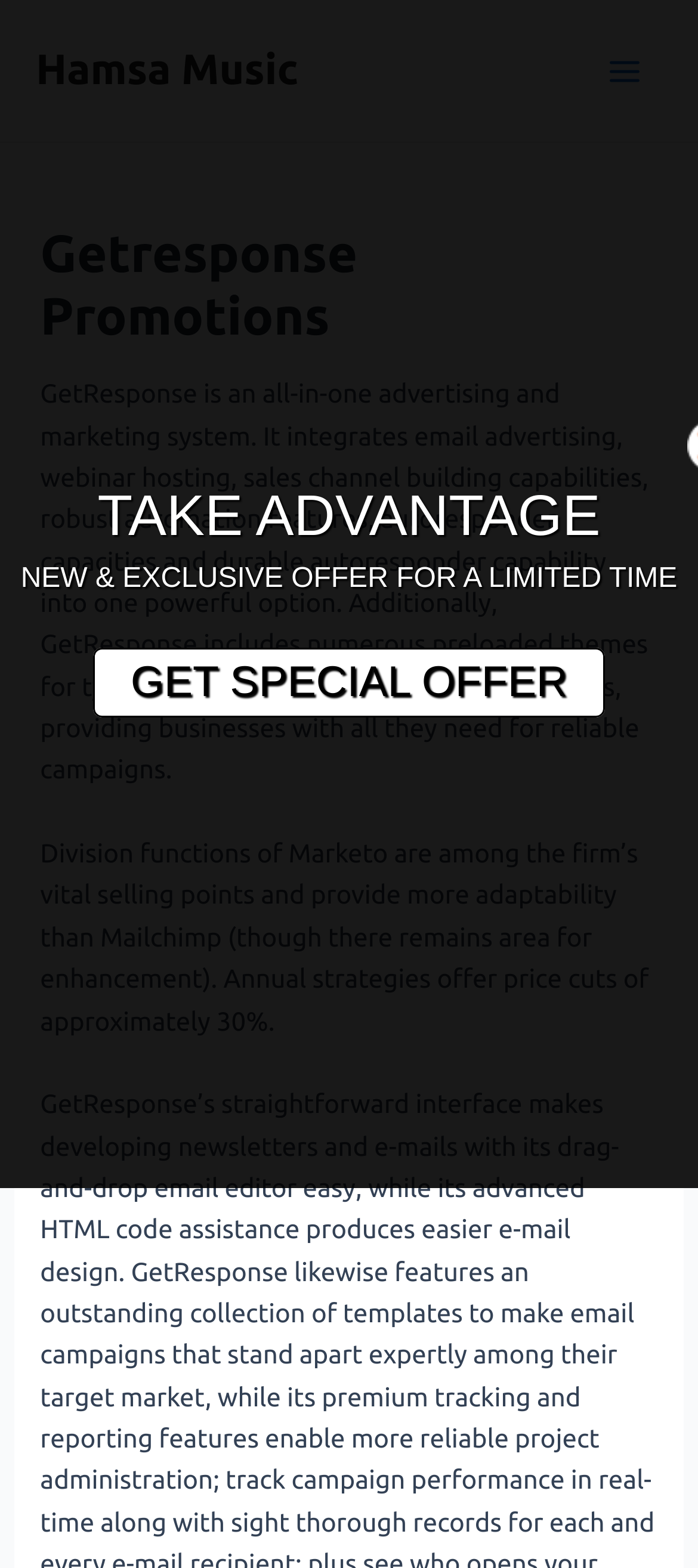By analyzing the image, answer the following question with a detailed response: What is the benefit of annual plans?

According to the StaticText element, annual plans offer price cuts of approximately 30% compared to other plans, making them a more cost-effective option.